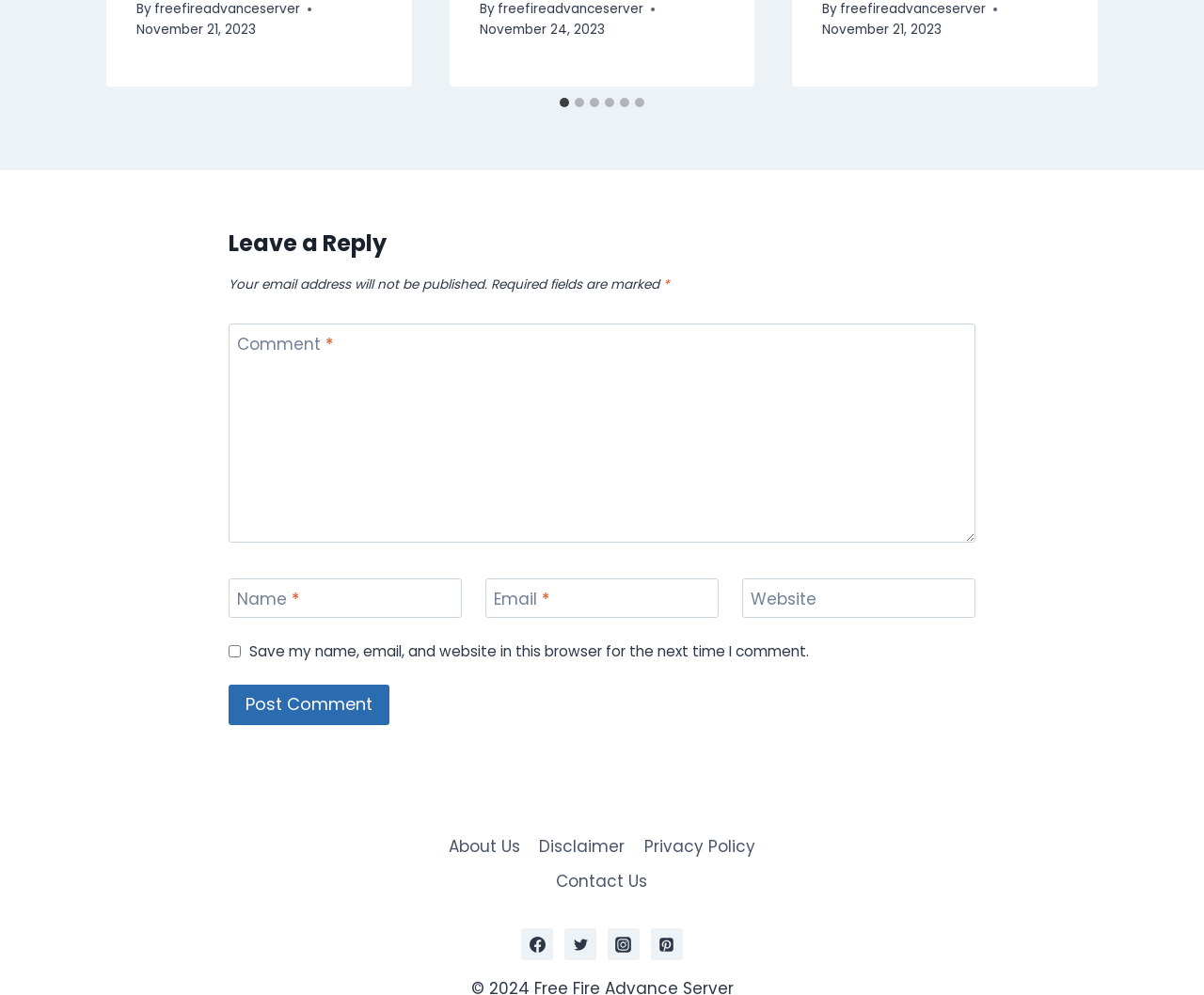Determine the coordinates of the bounding box for the clickable area needed to execute this instruction: "Click the 'Post Comment' button".

[0.19, 0.688, 0.323, 0.729]